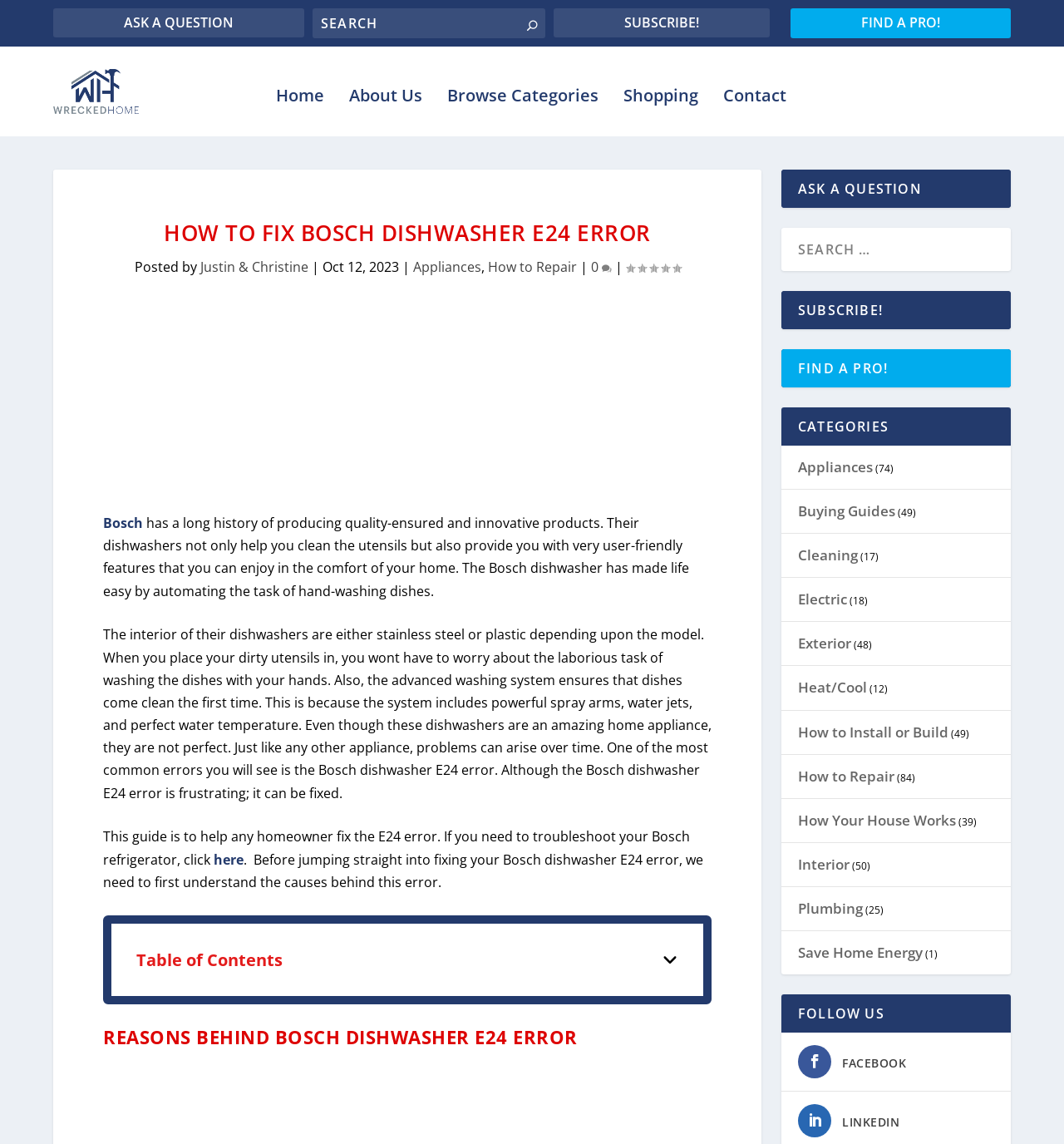From the webpage screenshot, predict the bounding box of the UI element that matches this description: "Buying Guides".

[0.75, 0.43, 0.841, 0.447]